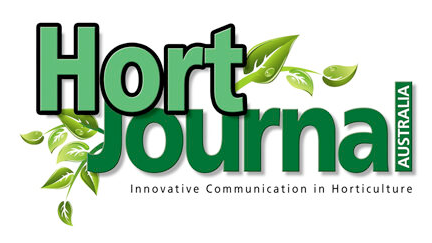What is the focus of the journal?
From the image, respond using a single word or phrase.

Horticulture